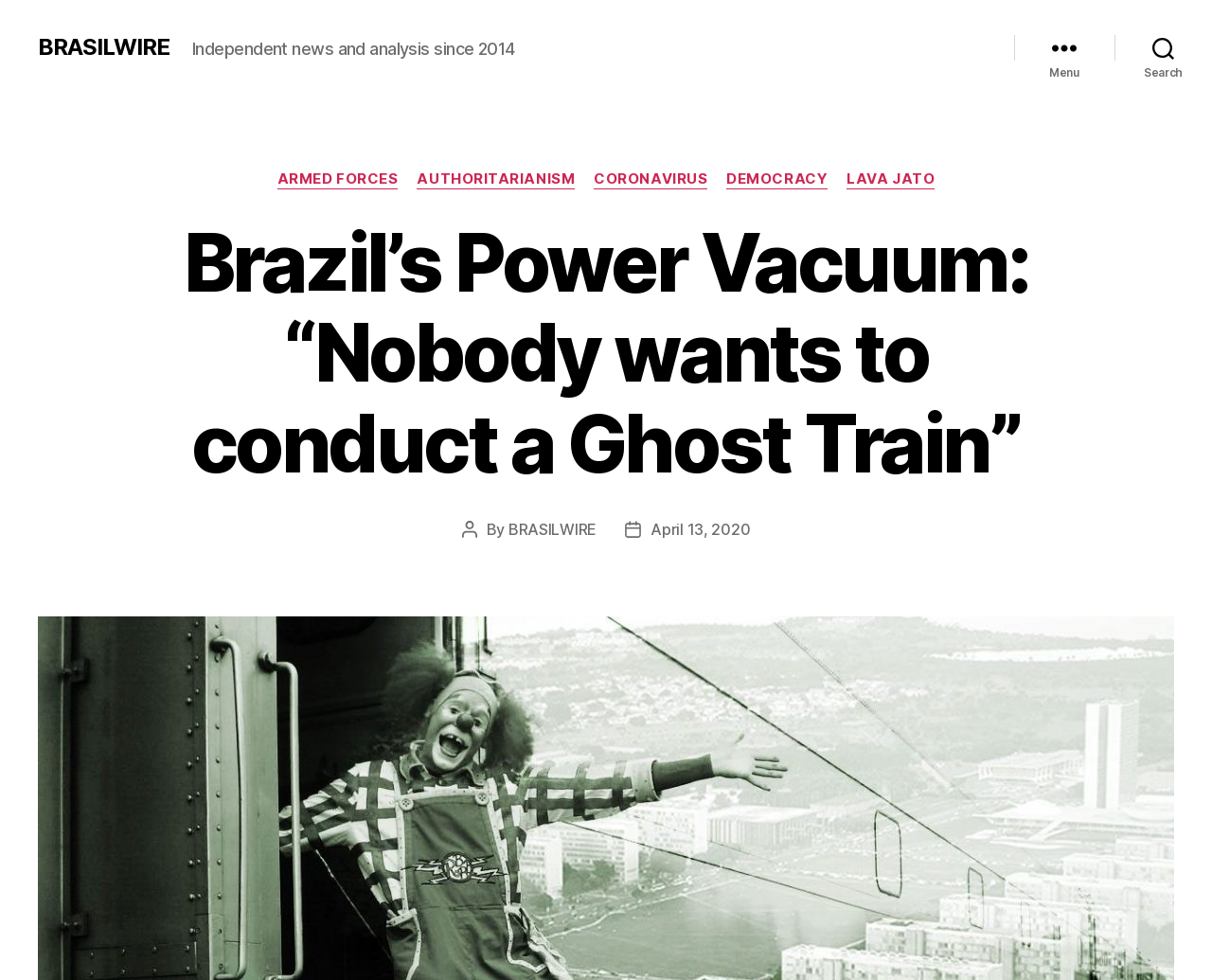Determine the bounding box coordinates of the UI element that matches the following description: "ABOUT US". The coordinates should be four float numbers between 0 and 1 in the format [left, top, right, bottom].

None